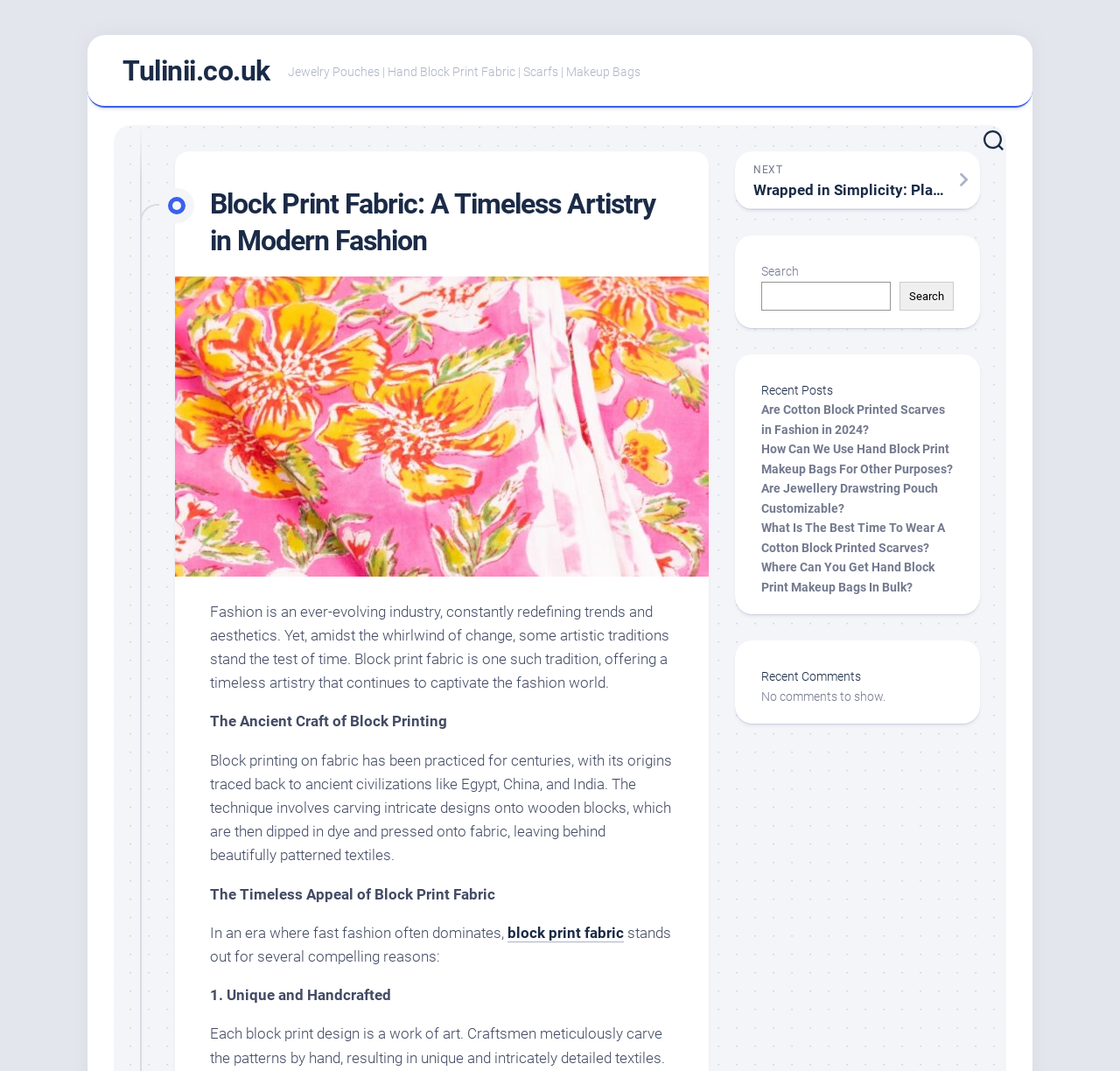Can you specify the bounding box coordinates of the area that needs to be clicked to fulfill the following instruction: "Read the next article"?

[0.656, 0.141, 0.875, 0.194]